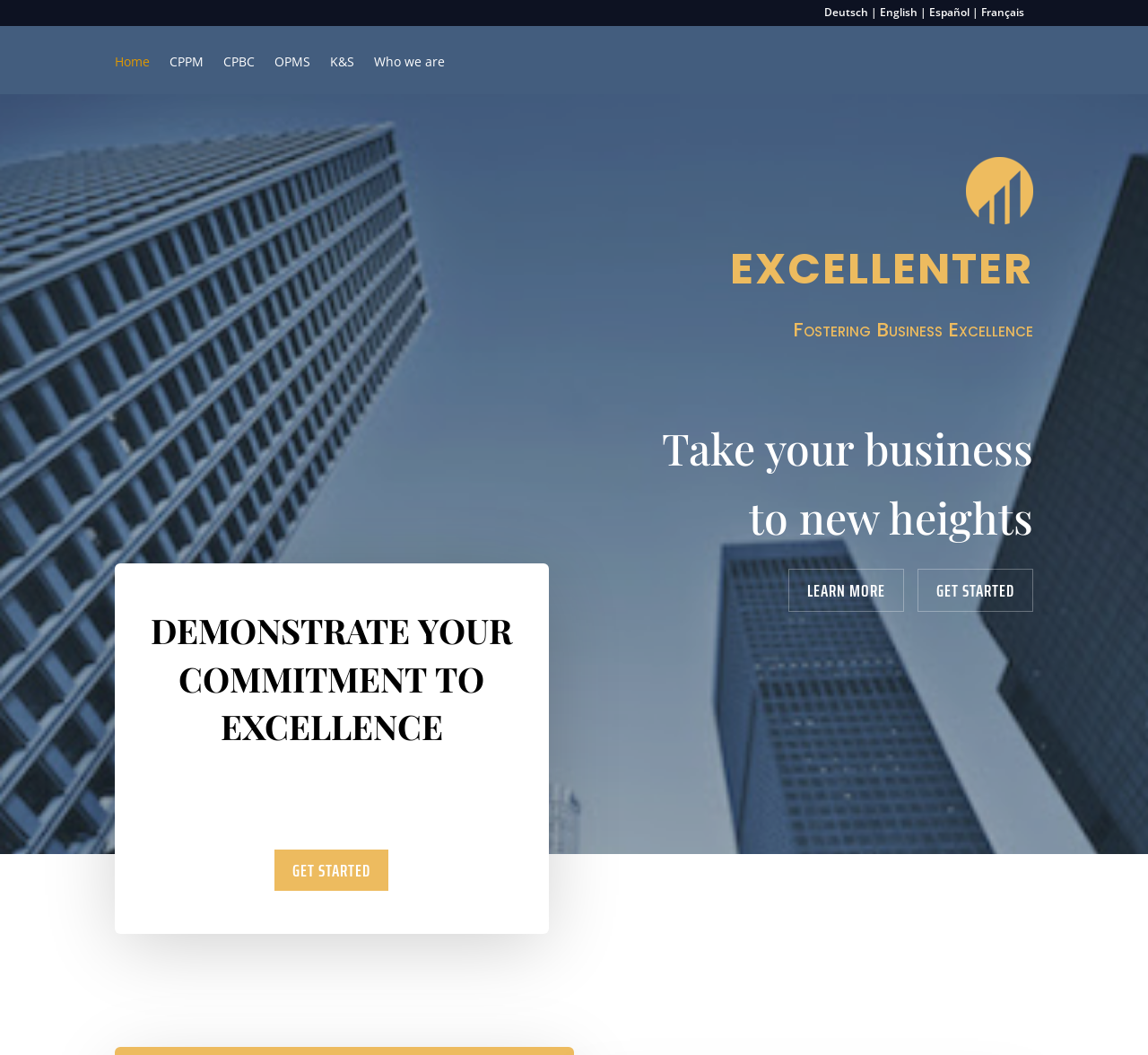Answer the question with a single word or phrase: 
How many calls-to-action are there on the page?

2